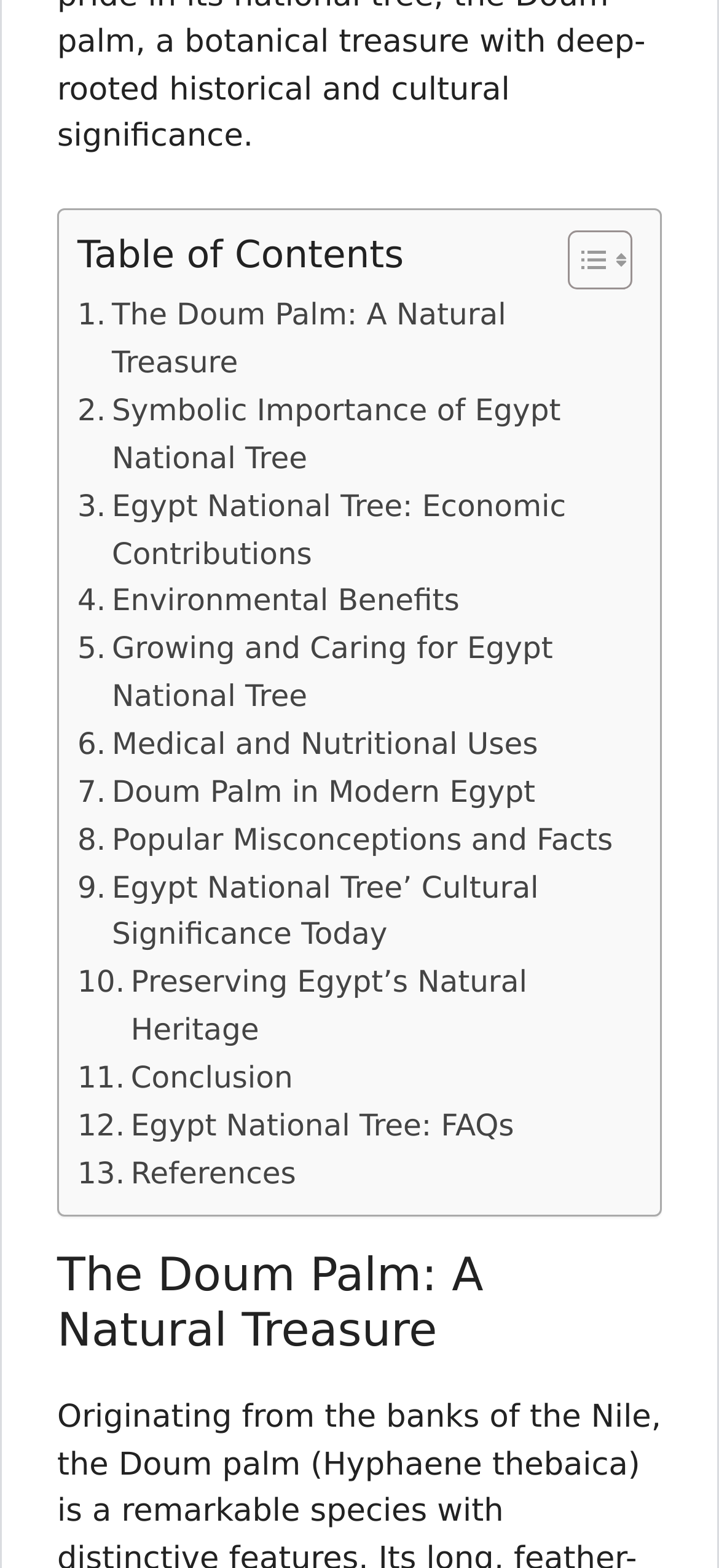What is the main topic of this webpage?
Answer the question with just one word or phrase using the image.

Egypt National Tree